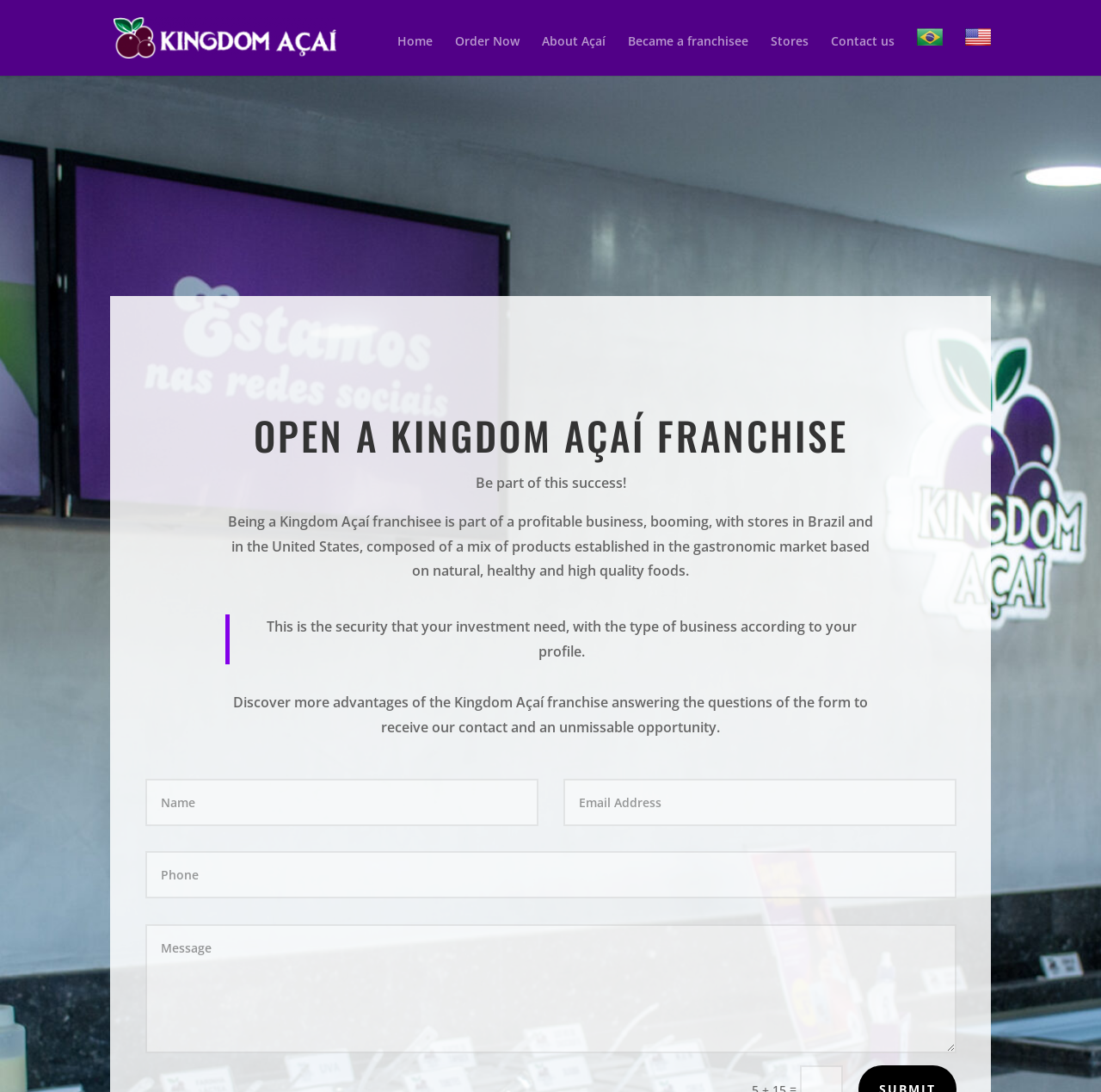Show me the bounding box coordinates of the clickable region to achieve the task as per the instruction: "Search for something".

[0.1, 0.0, 0.9, 0.001]